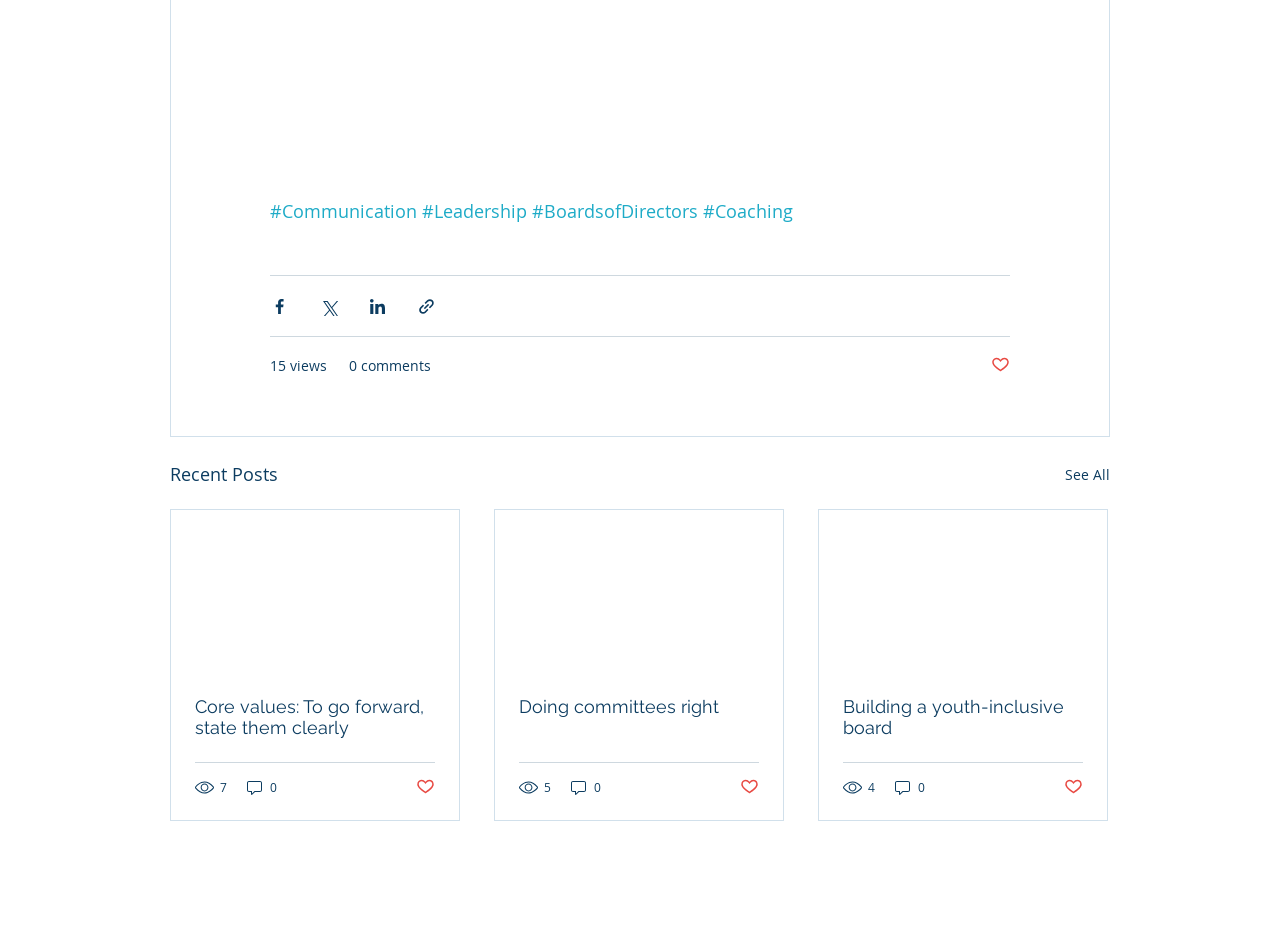How many views does the first post have?
Using the information from the image, provide a comprehensive answer to the question.

The first post has 7 views, as indicated by the generic element '7 views' below the post title.